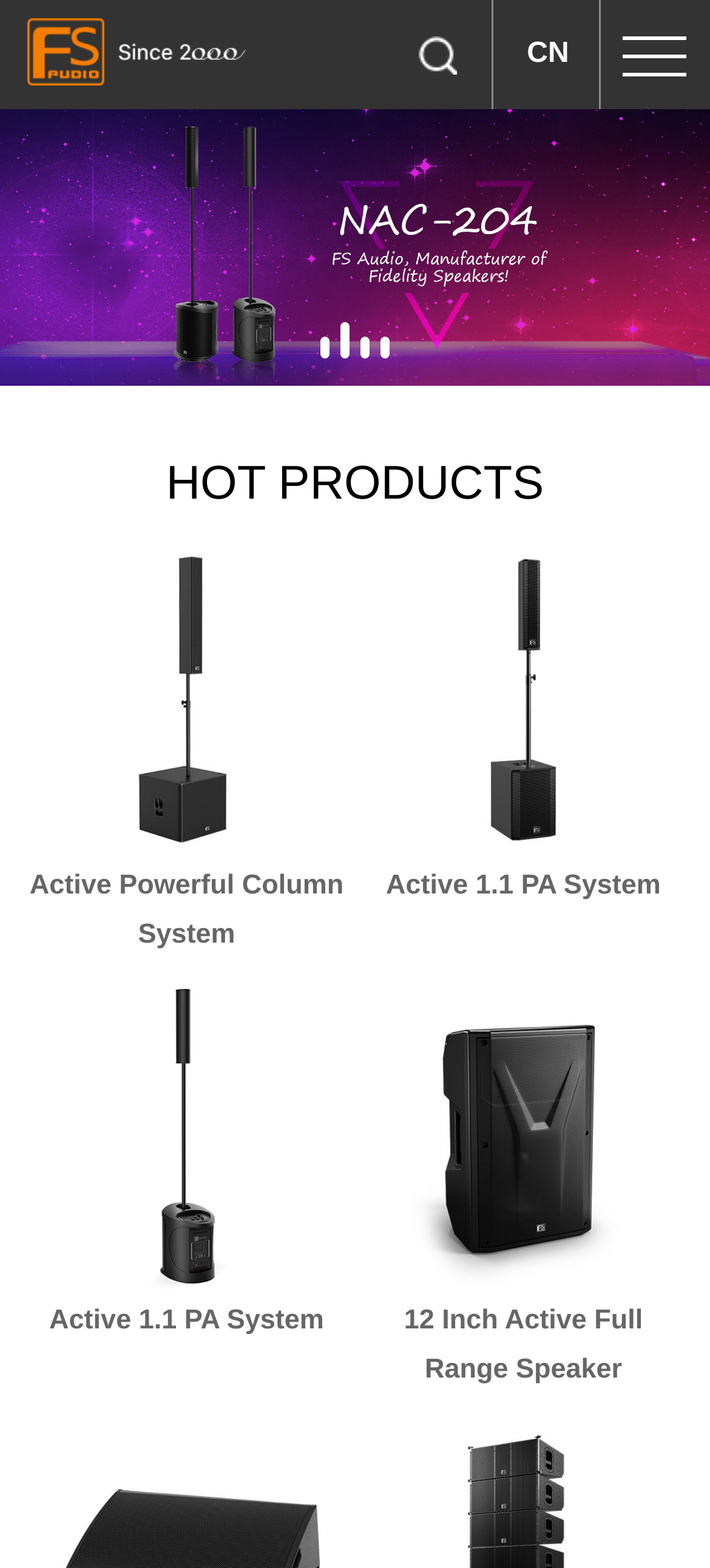Generate a comprehensive description of the contents of the webpage.

The webpage appears to be a product showcase for FS AUDIO, a company established in 2000 that specializes in audio systems. At the top left of the page, there is a link with no text, followed by a link labeled "CN" at the top right. 

Below these links, there is a heading titled "HOT PRODUCTS" centered on the page. Under this heading, there are four product links arranged in a two-by-two grid. Each product link has a description list and an image associated with it. The products are: "Active Powerful Column System", "Active 1.1 PA System" (listed twice), and "12 Inch Active Full Range Speaker". The images are positioned above their corresponding product links. The products are evenly spaced and take up most of the page's content area.